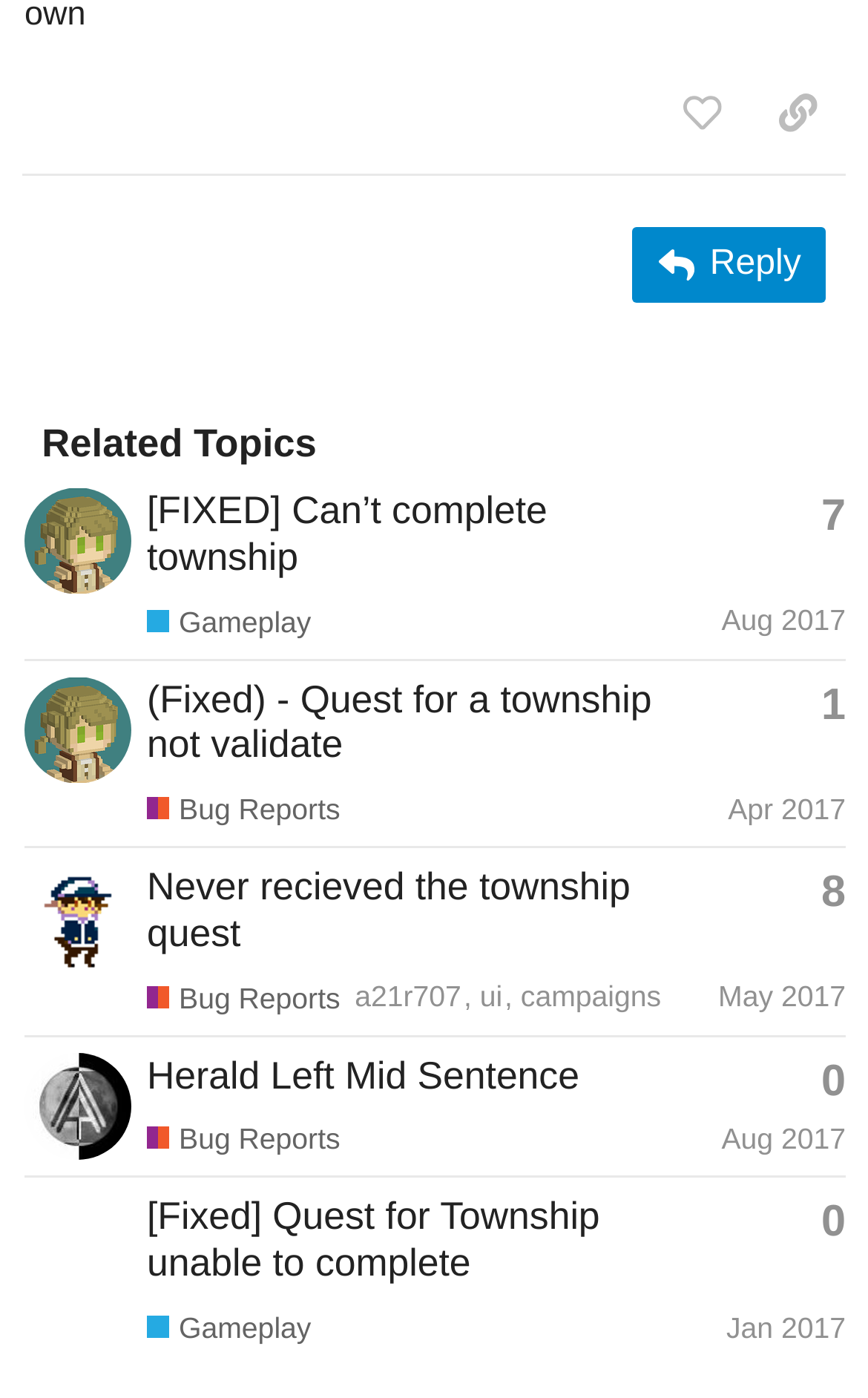Please identify the bounding box coordinates of the element's region that should be clicked to execute the following instruction: "Reply to the post". The bounding box coordinates must be four float numbers between 0 and 1, i.e., [left, top, right, bottom].

[0.729, 0.162, 0.952, 0.216]